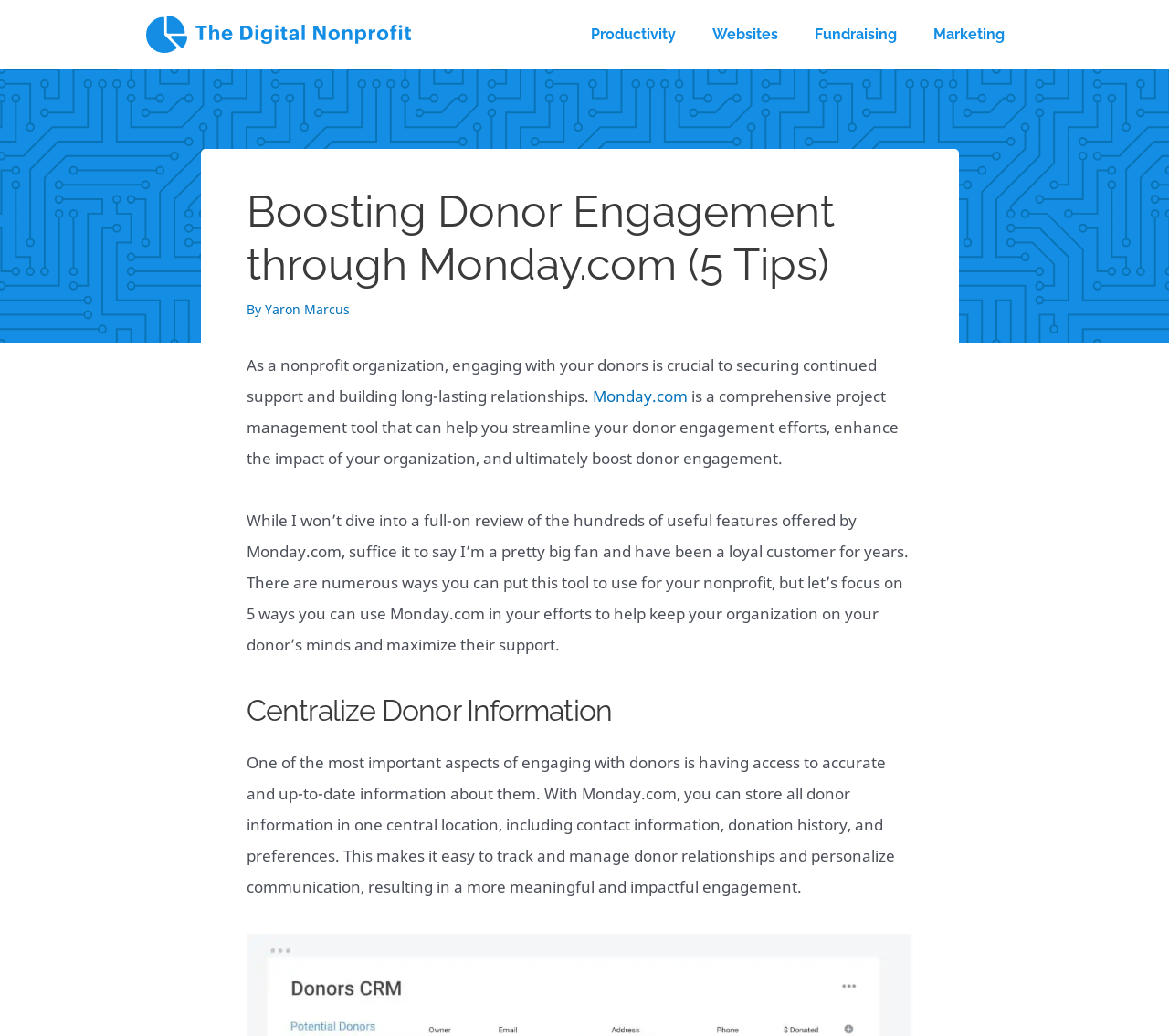How many ways are mentioned to use Monday.com for donor engagement?
Provide a detailed answer to the question using information from the image.

The webpage mentions that there are numerous ways to use Monday.com for donor engagement, but it specifically highlights 5 ways to help keep the organization on the donor's mind and maximize their support.